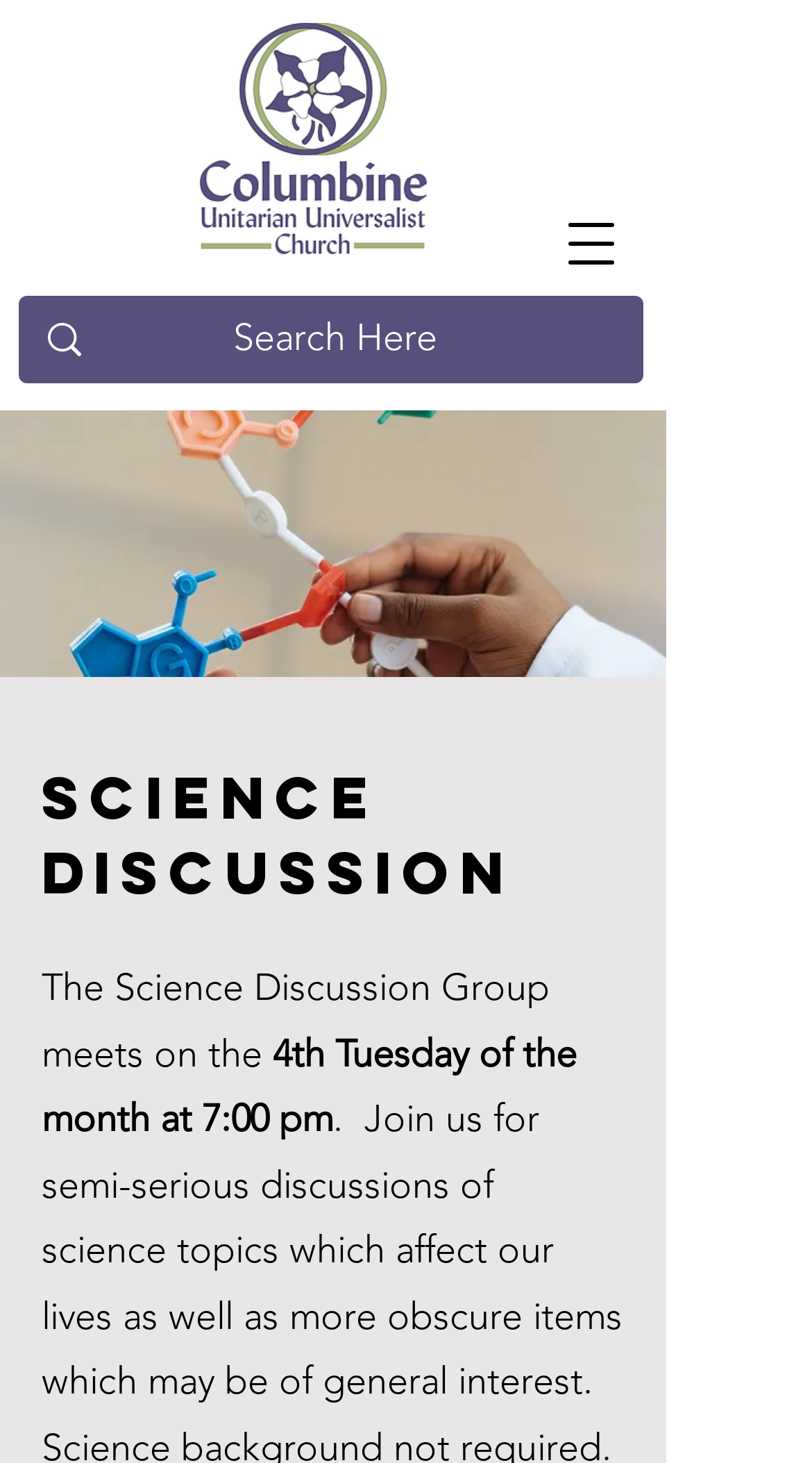What is the name of the group that meets on the 4th Tuesday?
Answer the question with a single word or phrase, referring to the image.

Science Discussion Group